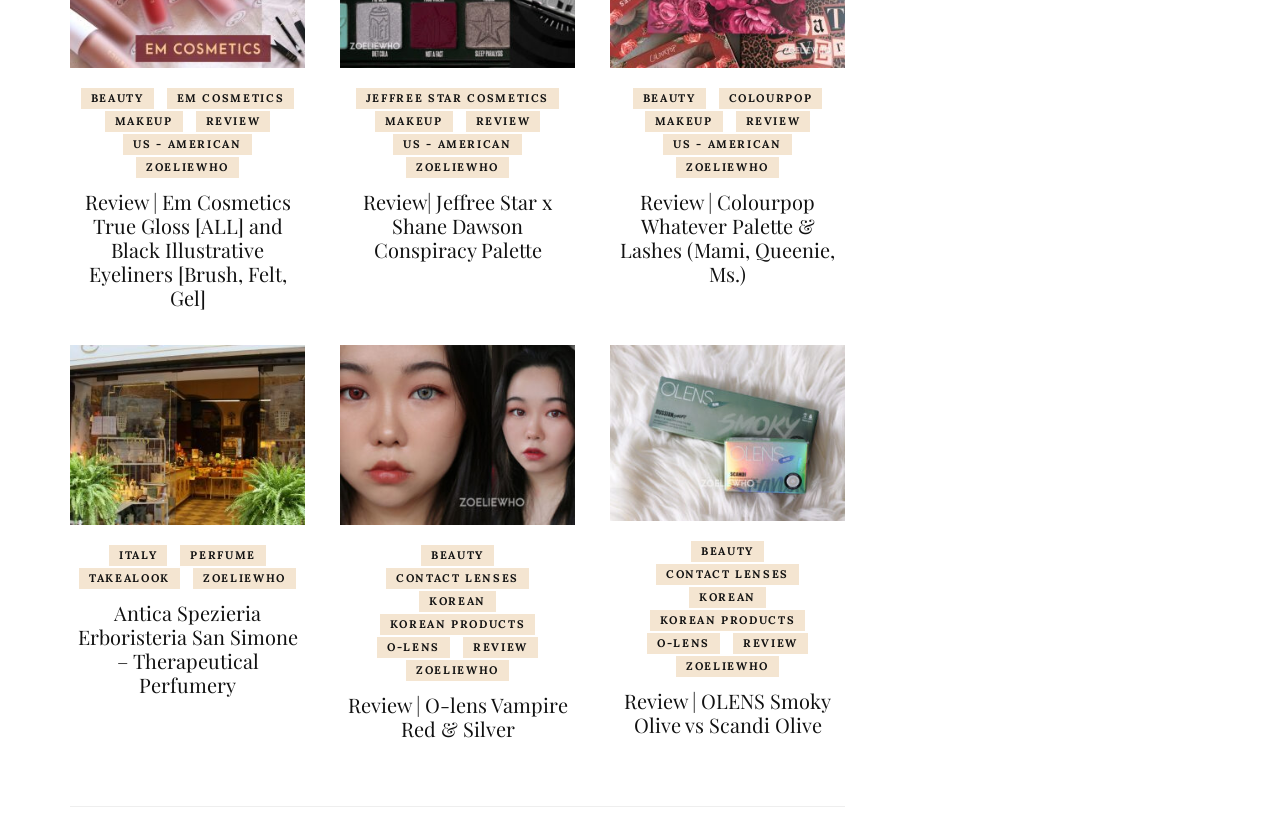Could you find the bounding box coordinates of the clickable area to complete this instruction: "Explore the Colourpop Whatever Palette & Lashes review"?

[0.484, 0.231, 0.652, 0.353]